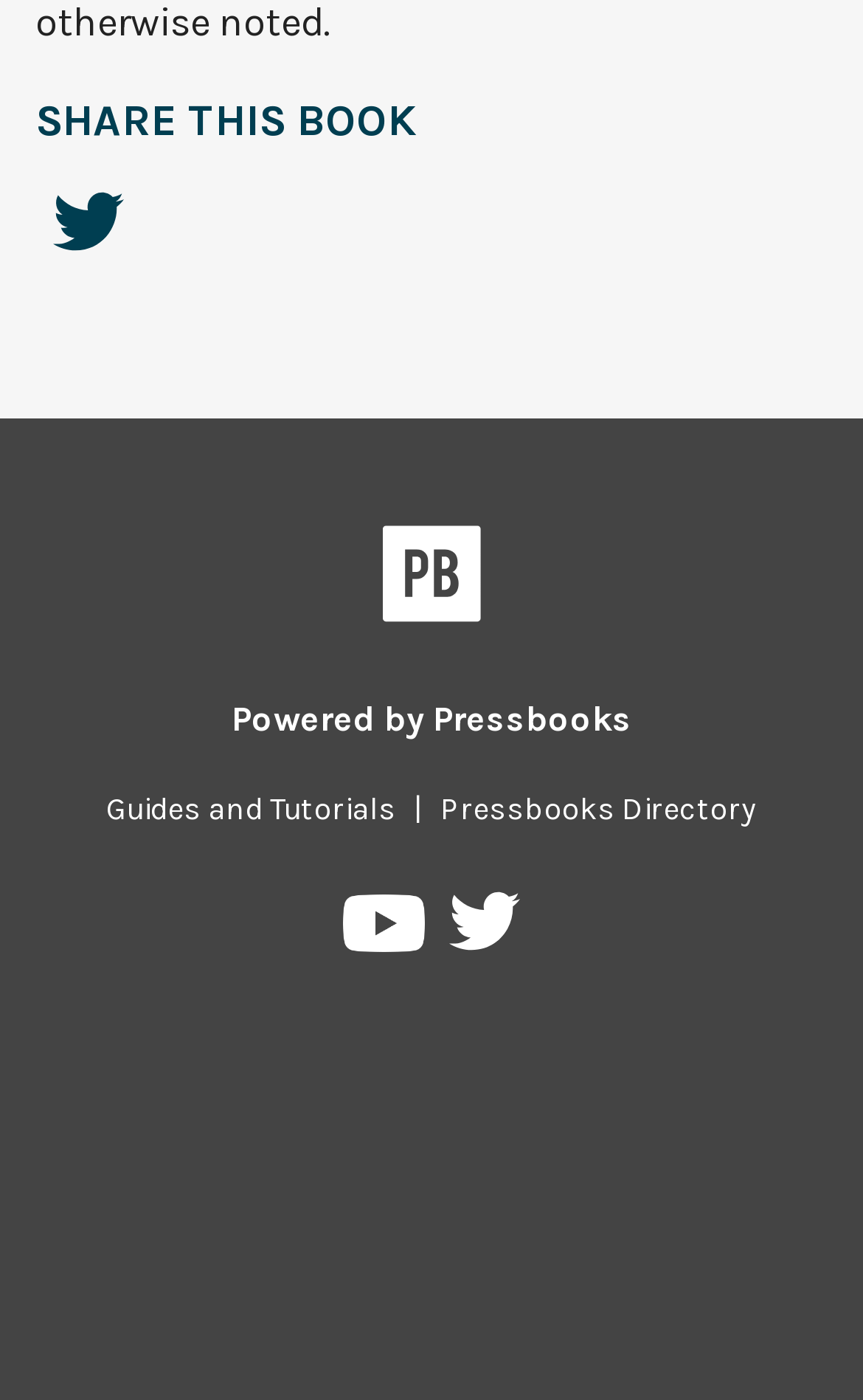Using the format (top-left x, top-left y, bottom-right x, bottom-right y), and given the element description, identify the bounding box coordinates within the screenshot: Guides and Tutorials

[0.103, 0.565, 0.479, 0.592]